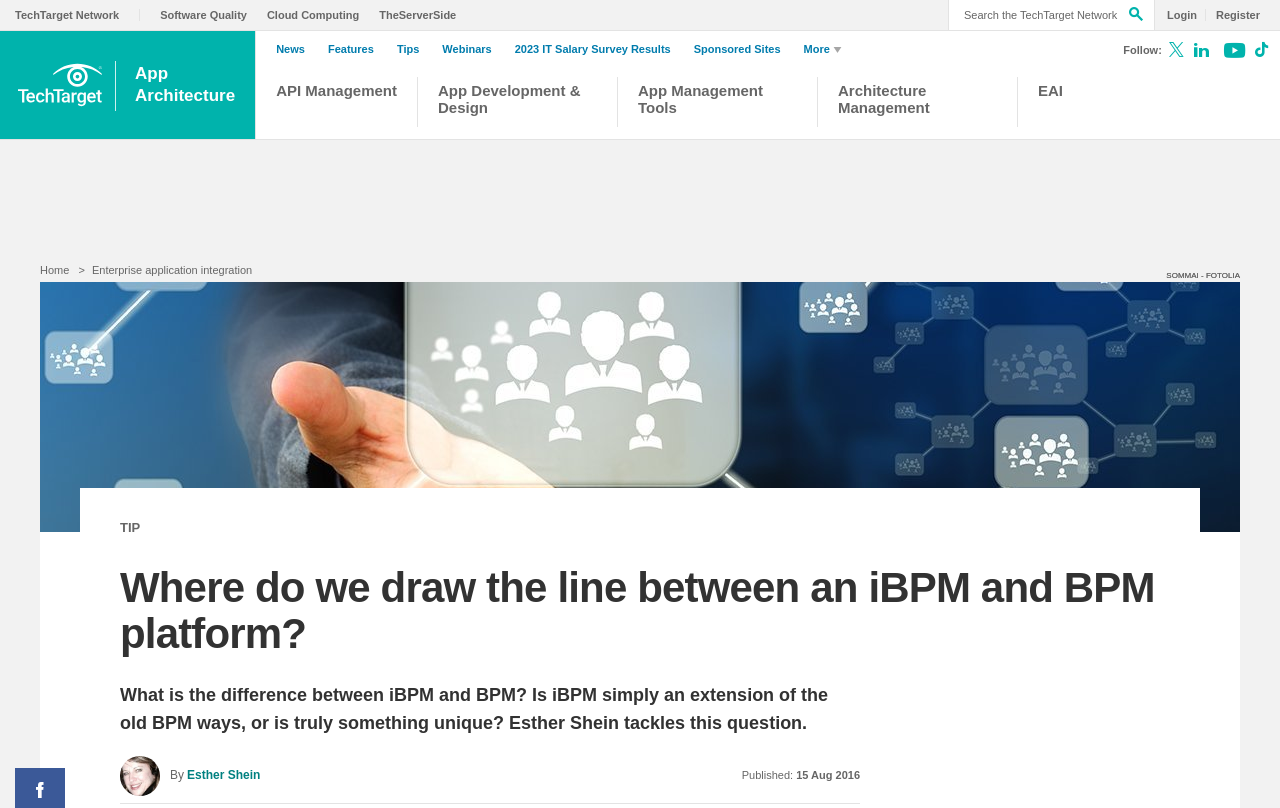Identify the bounding box coordinates for the UI element described as: "2023 IT Salary Survey Results".

[0.402, 0.053, 0.532, 0.068]